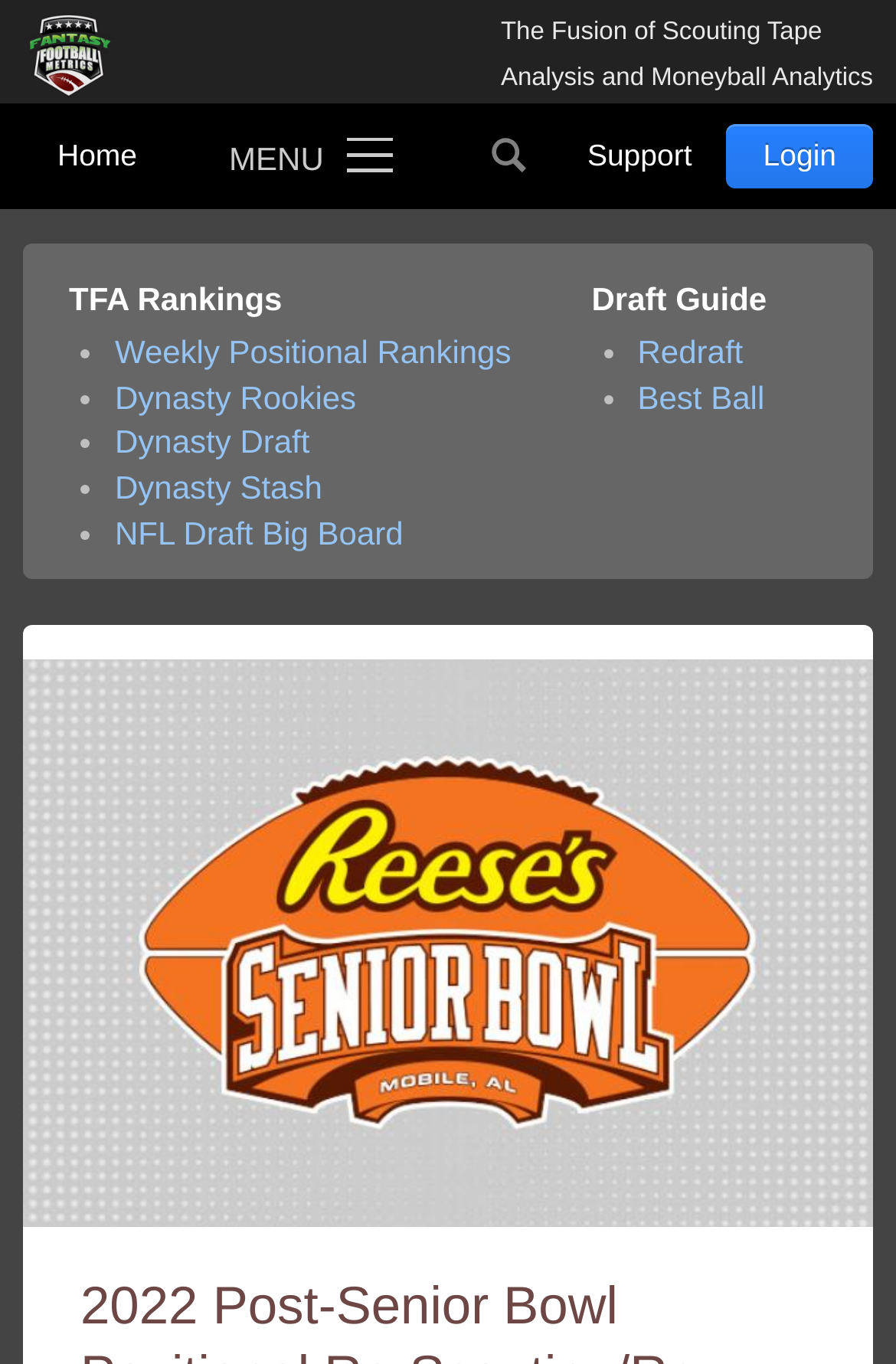Bounding box coordinates are specified in the format (top-left x, top-left y, bottom-right x, bottom-right y). All values are floating point numbers bounded between 0 and 1. Please provide the bounding box coordinate of the region this sentence describes: Weekly Positional Rankings

[0.128, 0.243, 0.571, 0.276]